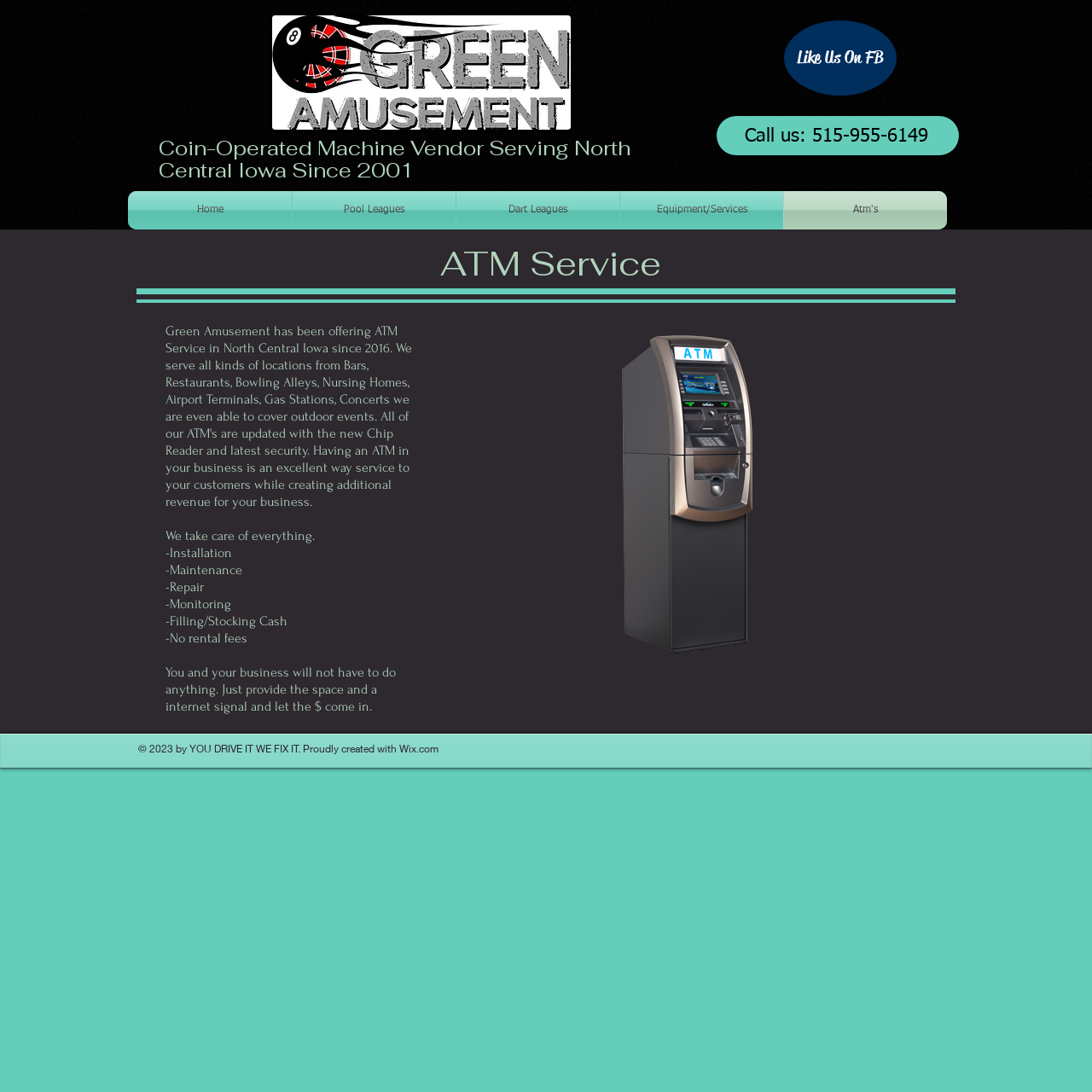Carefully examine the image and provide an in-depth answer to the question: What social media platform can you use to connect with the vendor?

The webpage has a link 'Like Us On FB' which indicates that the vendor can be connected with on Facebook.